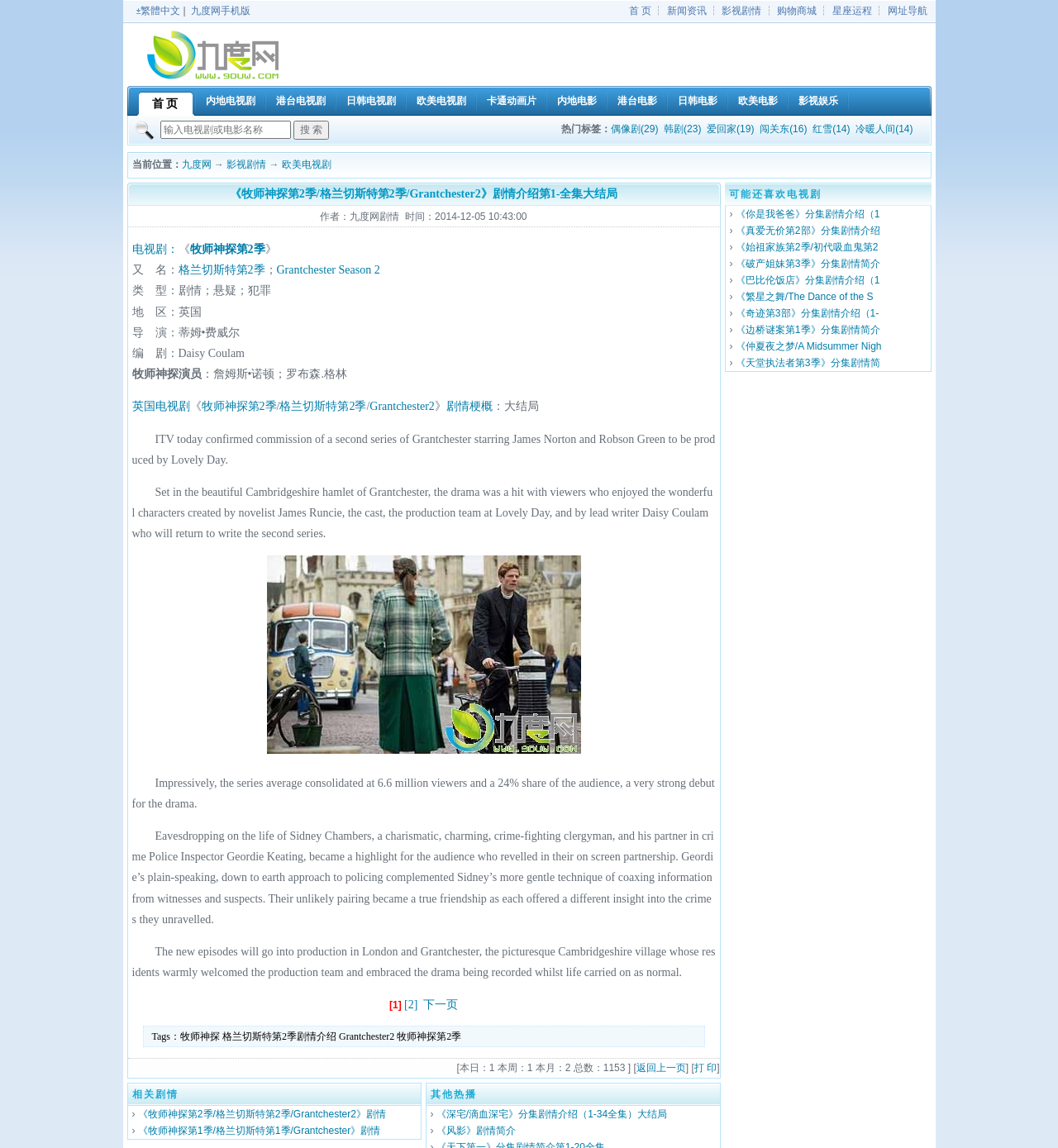Please mark the clickable region by giving the bounding box coordinates needed to complete this instruction: "Search for a TV show or movie".

[0.151, 0.105, 0.275, 0.121]